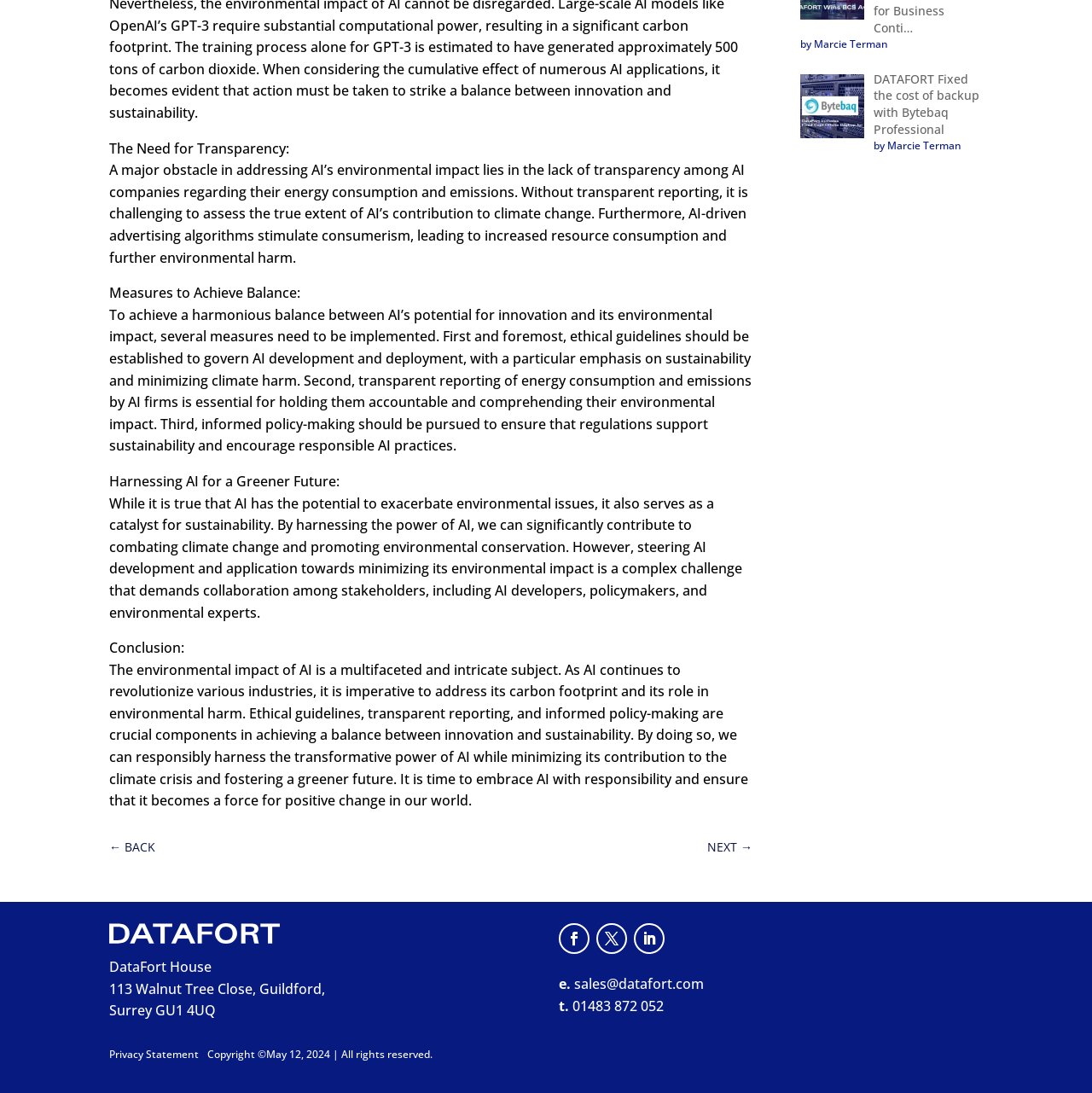Please determine the bounding box coordinates of the element to click in order to execute the following instruction: "contact sales". The coordinates should be four float numbers between 0 and 1, specified as [left, top, right, bottom].

[0.526, 0.892, 0.645, 0.909]